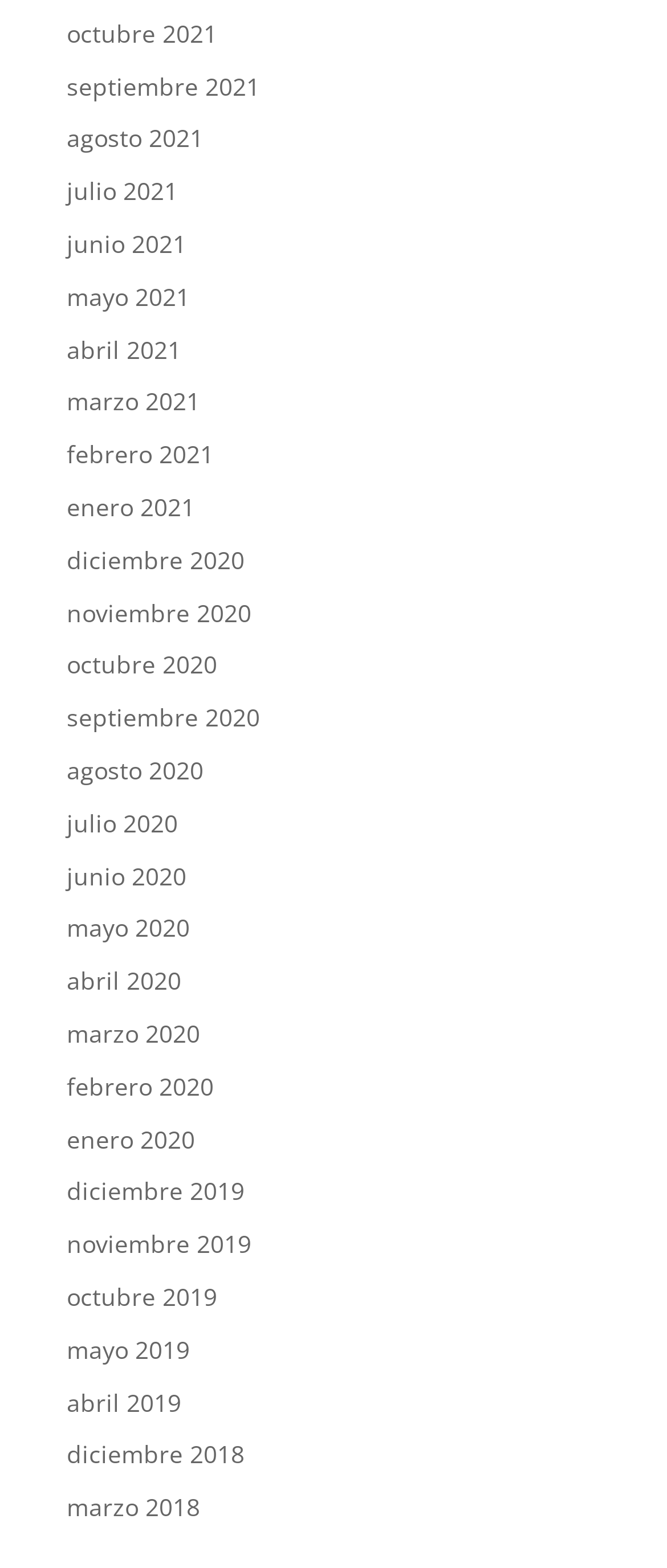What is the latest month listed?
Provide a detailed and extensive answer to the question.

I looked at the list of link elements and found that the latest month listed is octubre 2021, which is located at the top of the list.